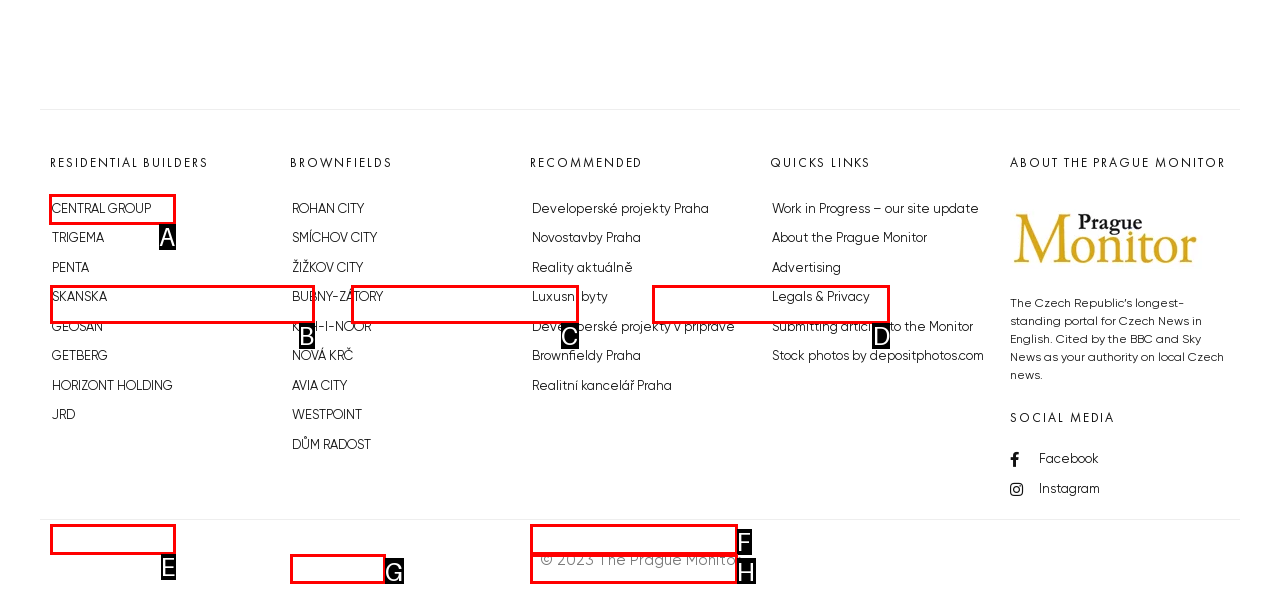Identify the correct letter of the UI element to click for this task: Click on CENTRAL GROUP
Respond with the letter from the listed options.

A